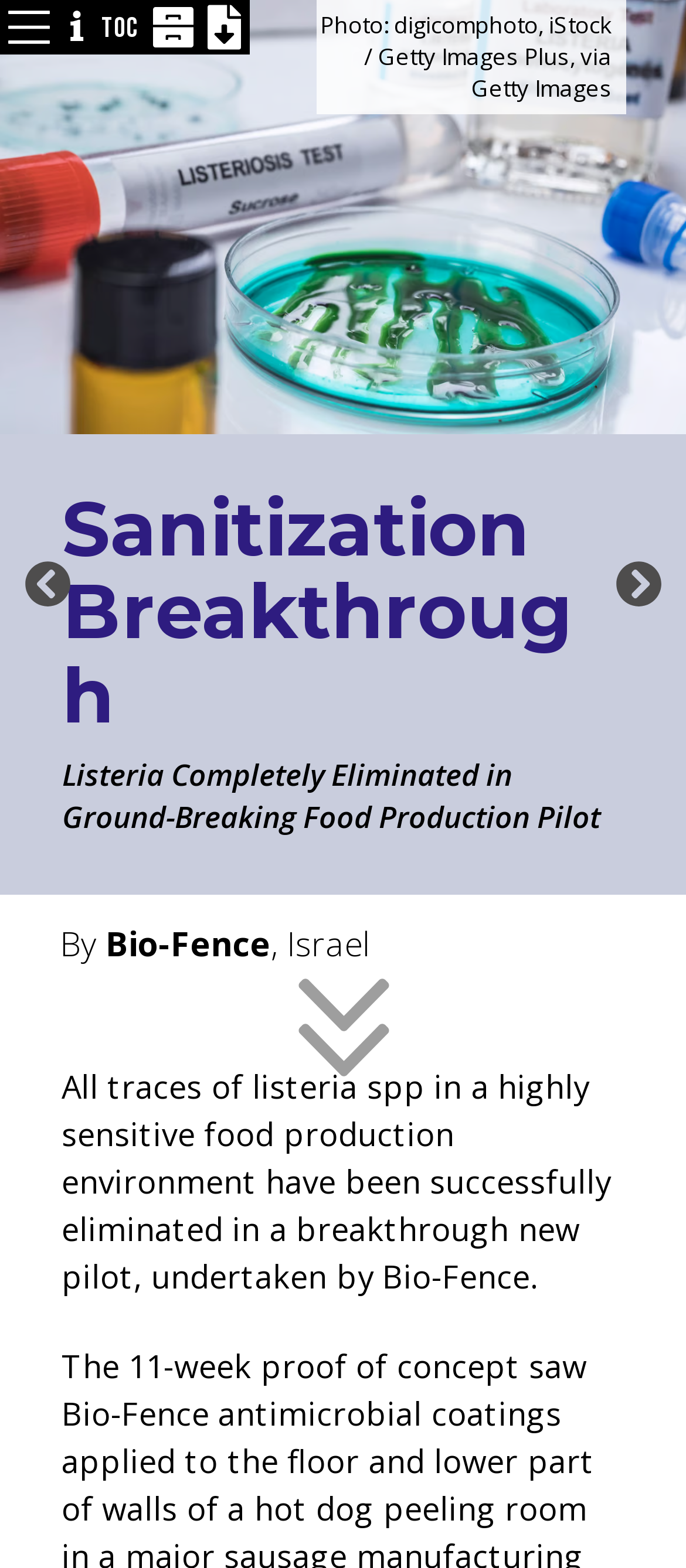Write an exhaustive caption that covers the webpage's main aspects.

The webpage appears to be an article or news feature about a breakthrough in sanitization technology. At the top, there is a prominent image taking up about a quarter of the screen, with a button on either side, each containing a smaller image. 

Below the image, there are several links arranged horizontally, each accompanied by a small icon. These links are likely navigation or menu items. 

The main content of the article begins with a heading that reads "Sanitization Breakthrough" and is followed by a subheading "Listeria Completely Eliminated in Ground-Breaking Food Production Pilot". 

The article text is divided into sections, with headings such as "By Bio-Fence, Israel" and a main paragraph that describes the breakthrough, stating that all traces of listeria have been eliminated in a food production environment. 

There is also a photo credit heading at the top, which mentions the source of the image used in the article. Overall, the layout is organized, with clear headings and concise text, making it easy to follow the article's content.